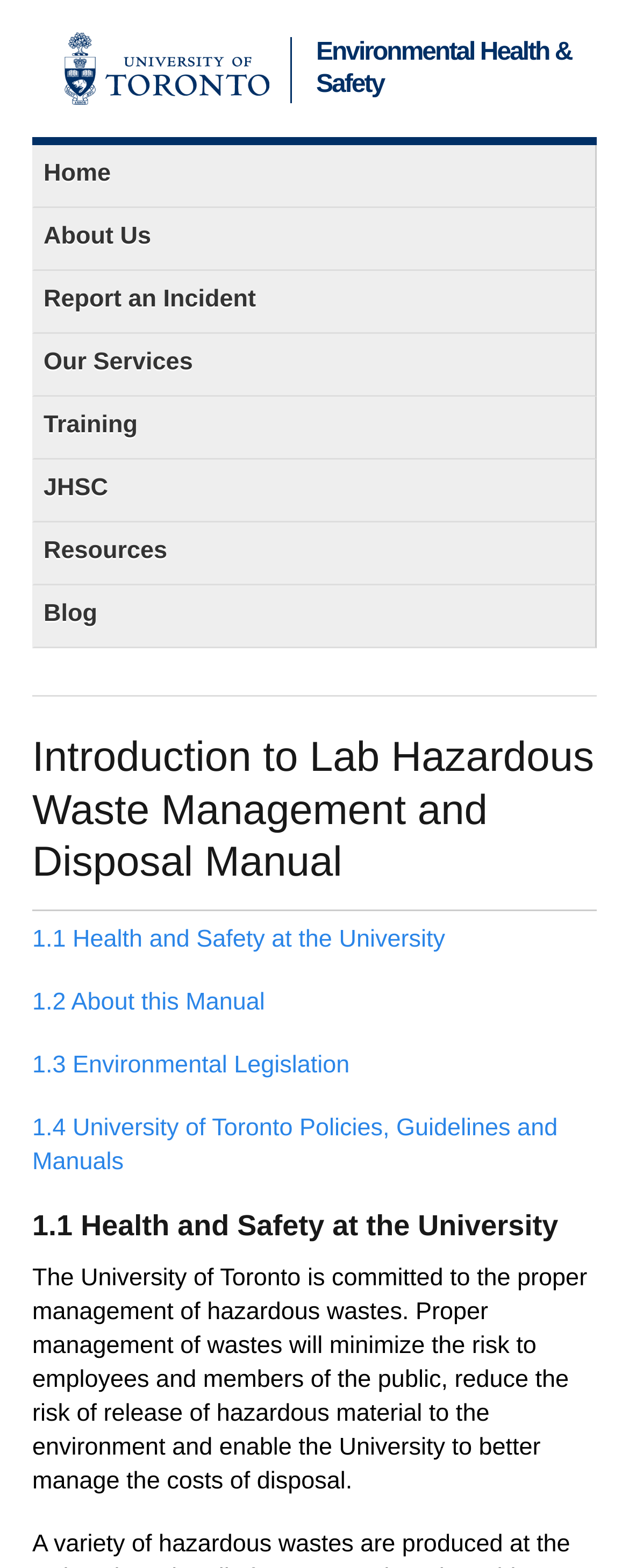Find the bounding box coordinates of the element I should click to carry out the following instruction: "go to University of Toronto homepage".

[0.103, 0.021, 0.427, 0.067]